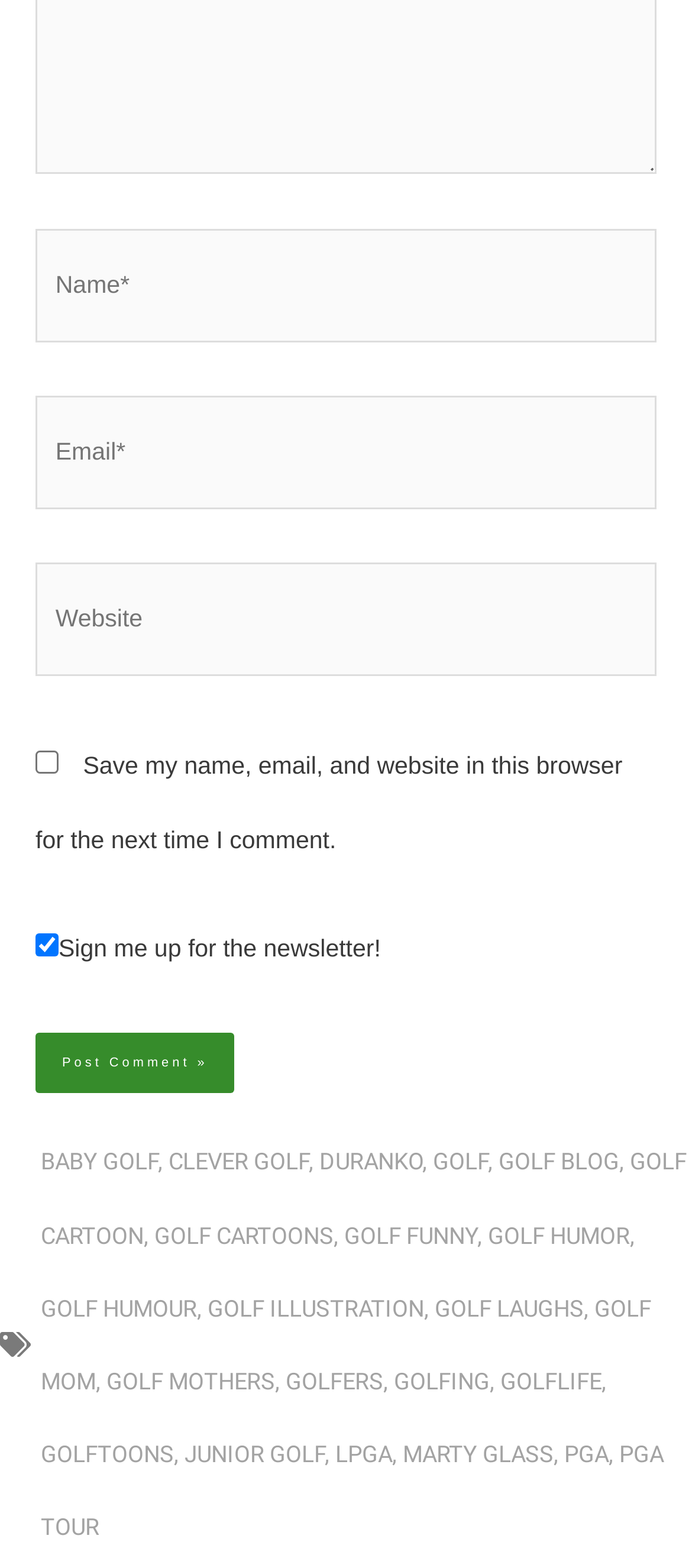Bounding box coordinates are given in the format (top-left x, top-left y, bottom-right x, bottom-right y). All values should be floating point numbers between 0 and 1. Provide the bounding box coordinate for the UI element described as: Leave a comment

None